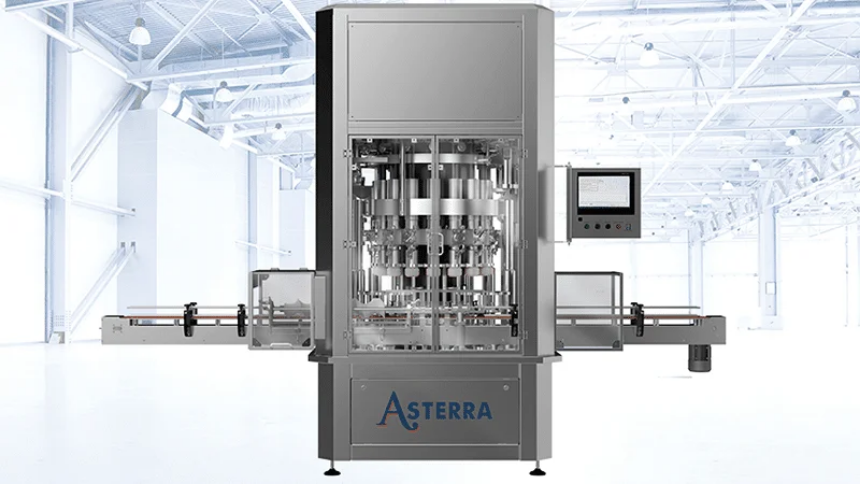Elaborate on the details you observe in the image.

The image showcases the ASTERRA Rotary Filling Machine, a cutting-edge piece of machinery designed for high-efficiency packaging solutions. Featuring a robust stainless-steel structure, the machine prominently displays its name, "ASTERRA," on the front, emphasizing its brand identity. The design includes multiple filling heads, allowing for swift and precise filling of both viscous and non-viscous products. 

Set against a spacious, well-lit industrial background, the machine reflects a modern aesthetic that combines functionality with sleek design. This equipment represents Shemesh Automation's commitment to innovation and excellence in packaging technology, highlighting its capabilities to streamline operations at various production scales. The image illustrates not only the machine's technical sophistication but also its role in enhancing productivity for manufacturers participating in events such as the PPMA Show in Birmingham.